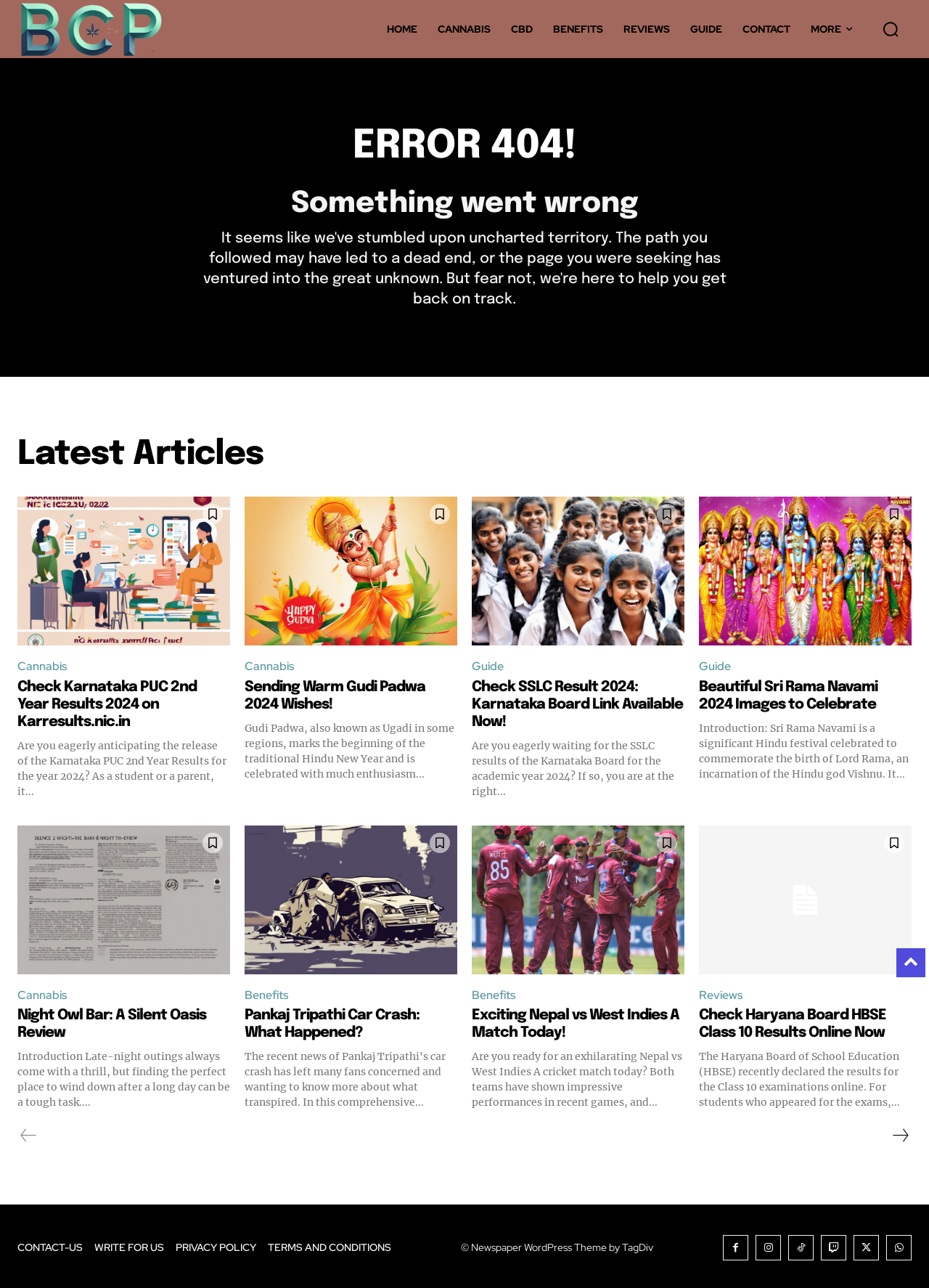What is the purpose of the links at the bottom of the webpage? From the image, respond with a single word or brief phrase.

Footer links